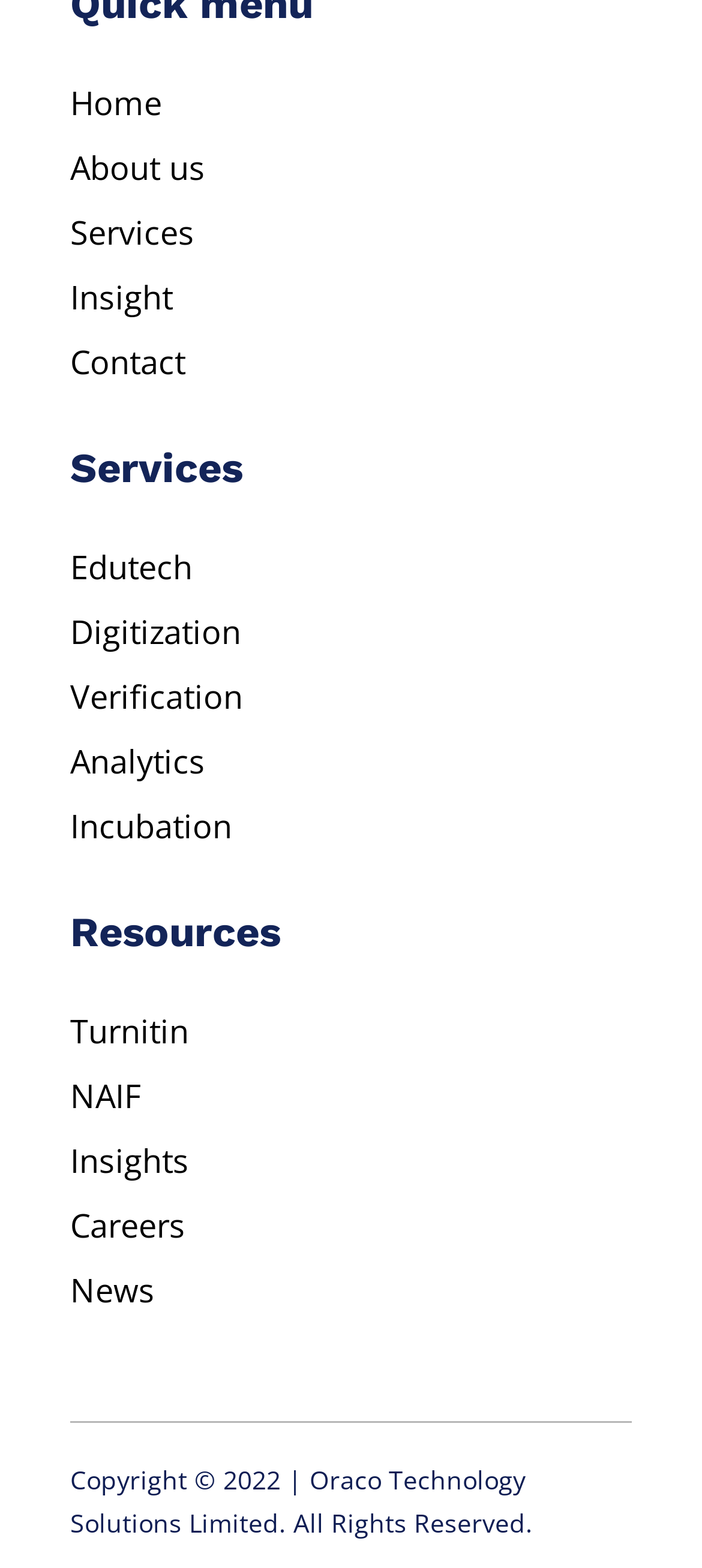Locate the bounding box of the user interface element based on this description: "alt="NBC News"".

None